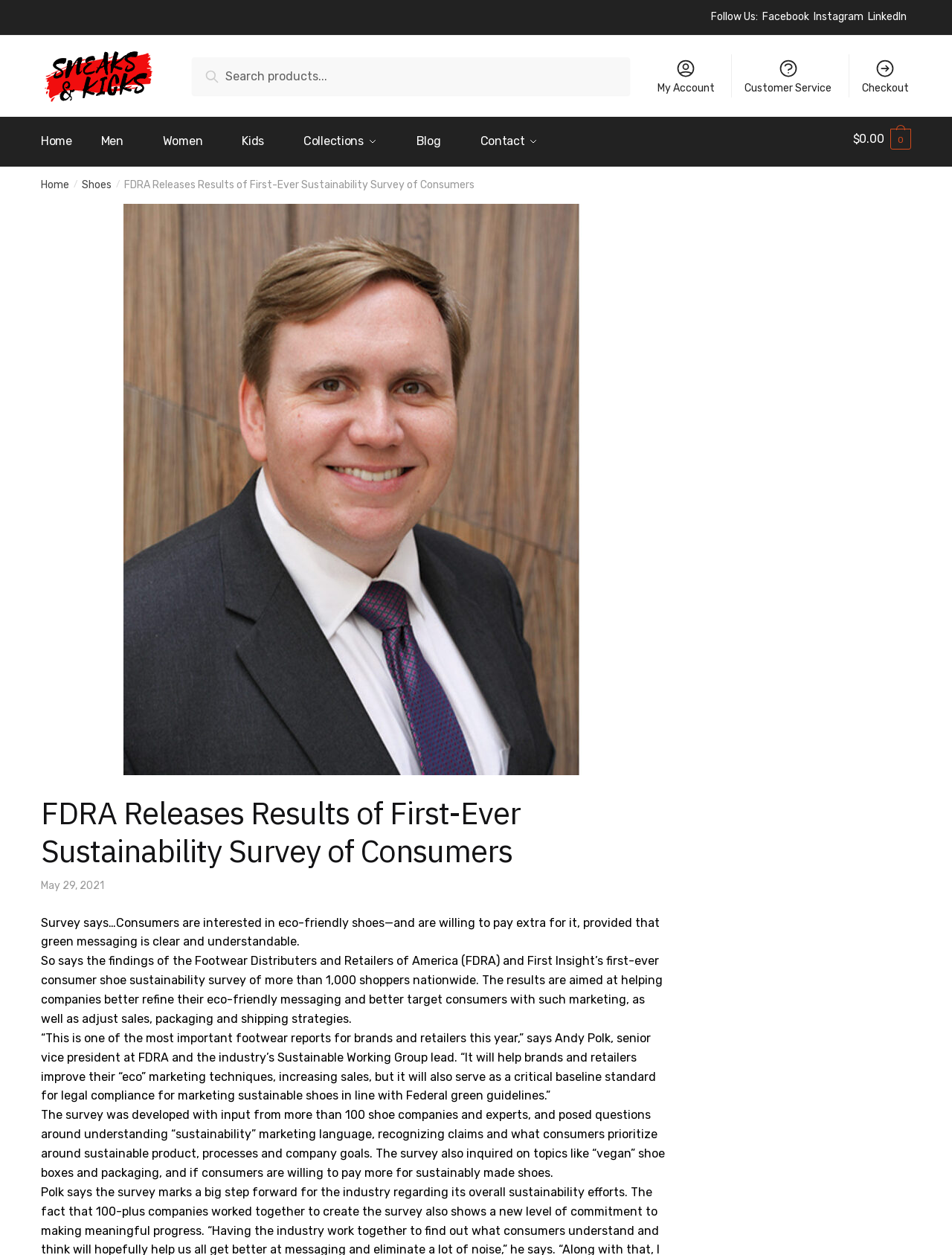Find the bounding box coordinates of the clickable area that will achieve the following instruction: "Read the blog".

[0.43, 0.093, 0.493, 0.128]